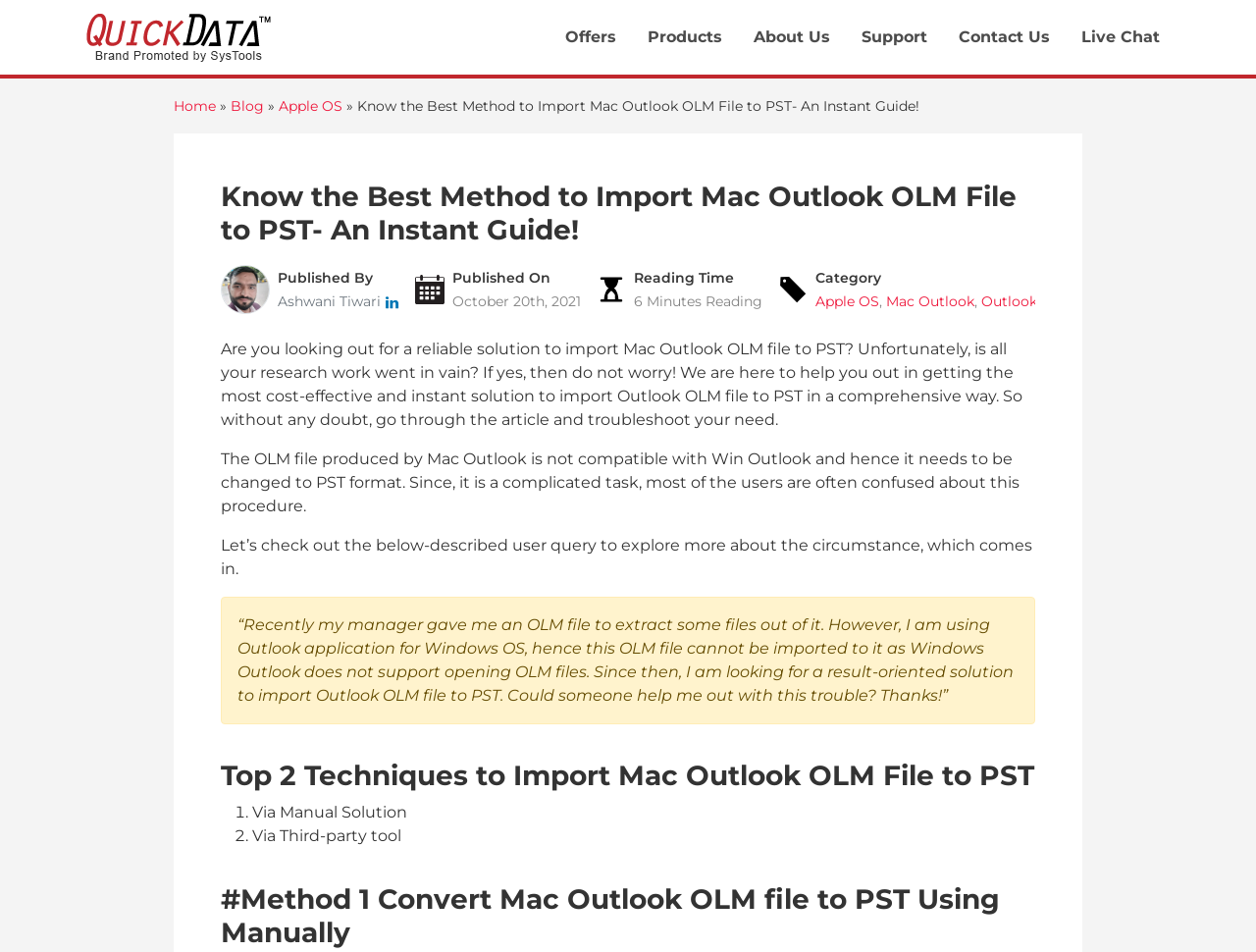Give a comprehensive overview of the webpage, including key elements.

This webpage is a blog post that provides a guide on how to import Mac Outlook OLM files to PST format. At the top, there is a logo on the left and a navigation menu on the right, consisting of links to "Offers", "Products", "About Us", "Support", "Contact Us", and "Live Chat". Below the navigation menu, there is a secondary navigation menu with links to "Home", "Blog", and "Apple OS".

The main content of the webpage is divided into sections. The first section has a heading that reads "Know the Best Method to Import Mac Outlook OLM File to PST- An Instant Guide!" and is accompanied by an image of the author and their LinkedIn profile. Below this, there is information about the publication date, reading time, and category of the post.

The main article starts with a brief introduction, explaining the problem of importing Mac Outlook OLM files to PST format and the need for a reliable solution. The text is divided into paragraphs, with the first paragraph introducing the problem and the second paragraph explaining the complexity of the task.

The article then presents a user query, which is a quote from someone who is looking for a solution to import an OLM file to PST format. Below this, there is a heading that reads "Top 2 Techniques to Import Mac Outlook OLM File to PST", followed by a list of two methods: "Via Manual Solution" and "Via Third-party tool". Each method has a brief description, and the first method is further divided into a subheading "#Method 1 Convert Mac Outlook OLM file to PST Using Manually".